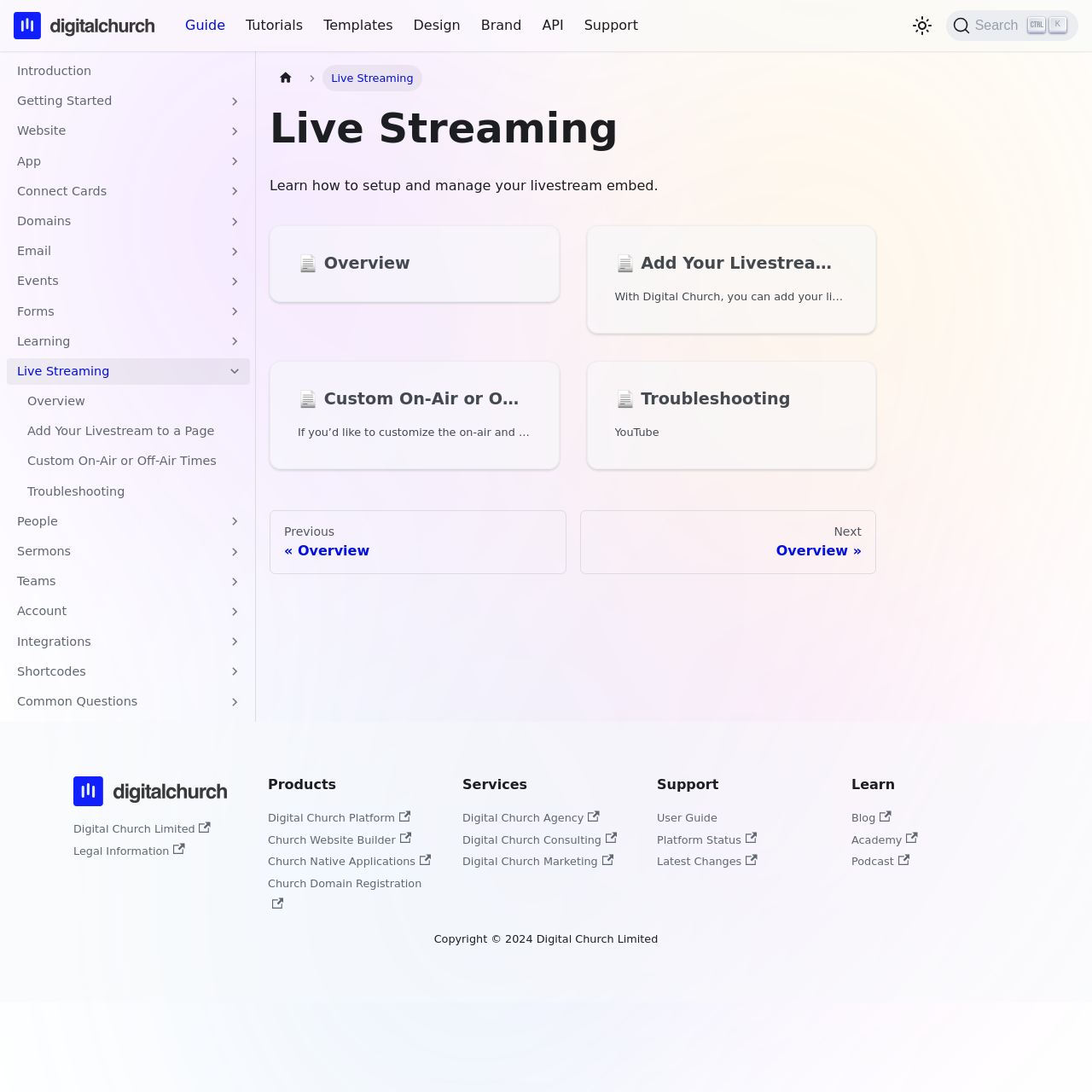Please answer the following question using a single word or phrase: 
What is the 'Live Streaming' category about in the sidebar?

Setup and manage livestream embed